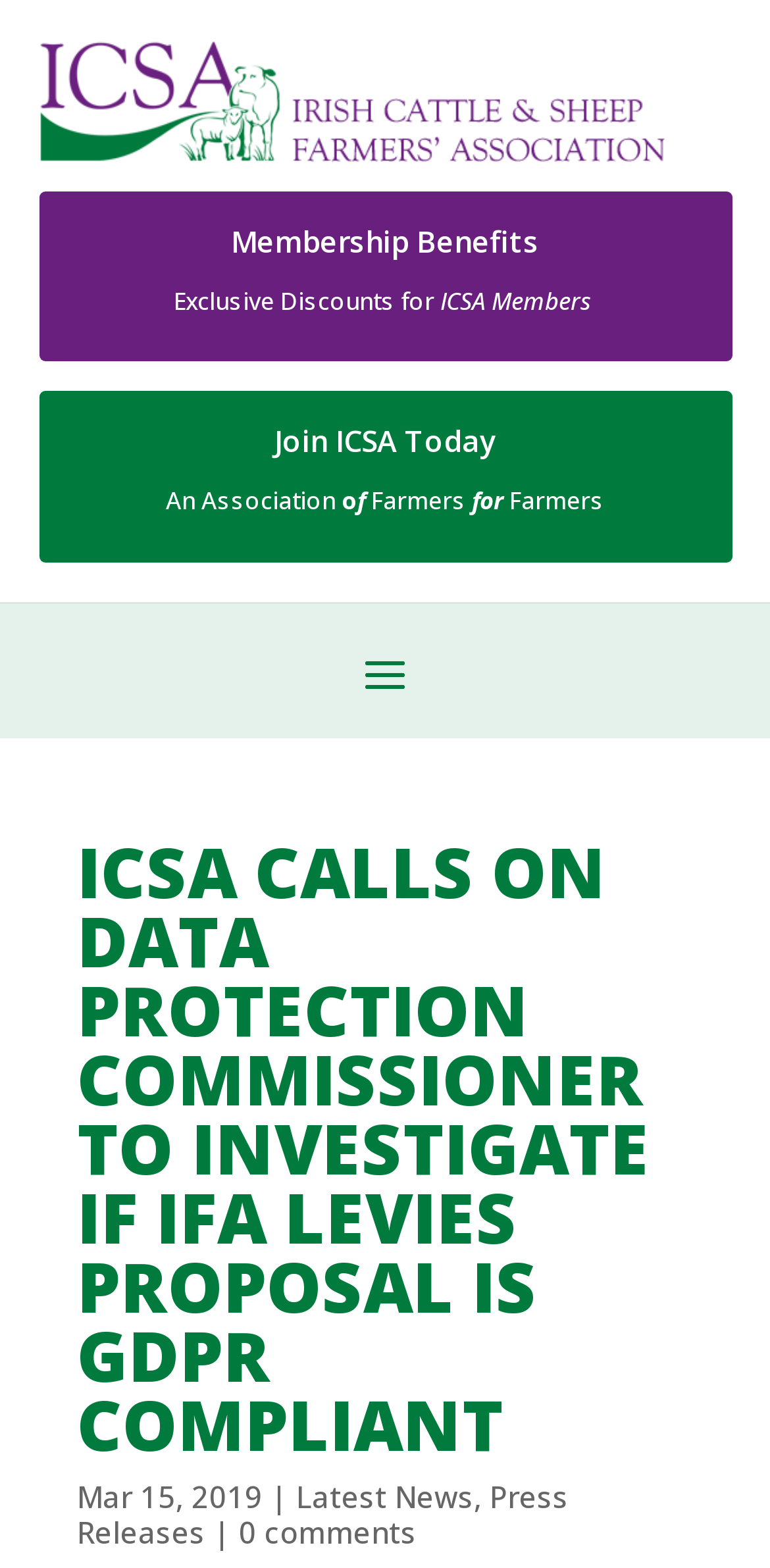Given the description 0 comments, predict the bounding box coordinates of the UI element. Ensure the coordinates are in the format (top-left x, top-left y, bottom-right x, bottom-right y) and all values are between 0 and 1.

[0.31, 0.964, 0.541, 0.989]